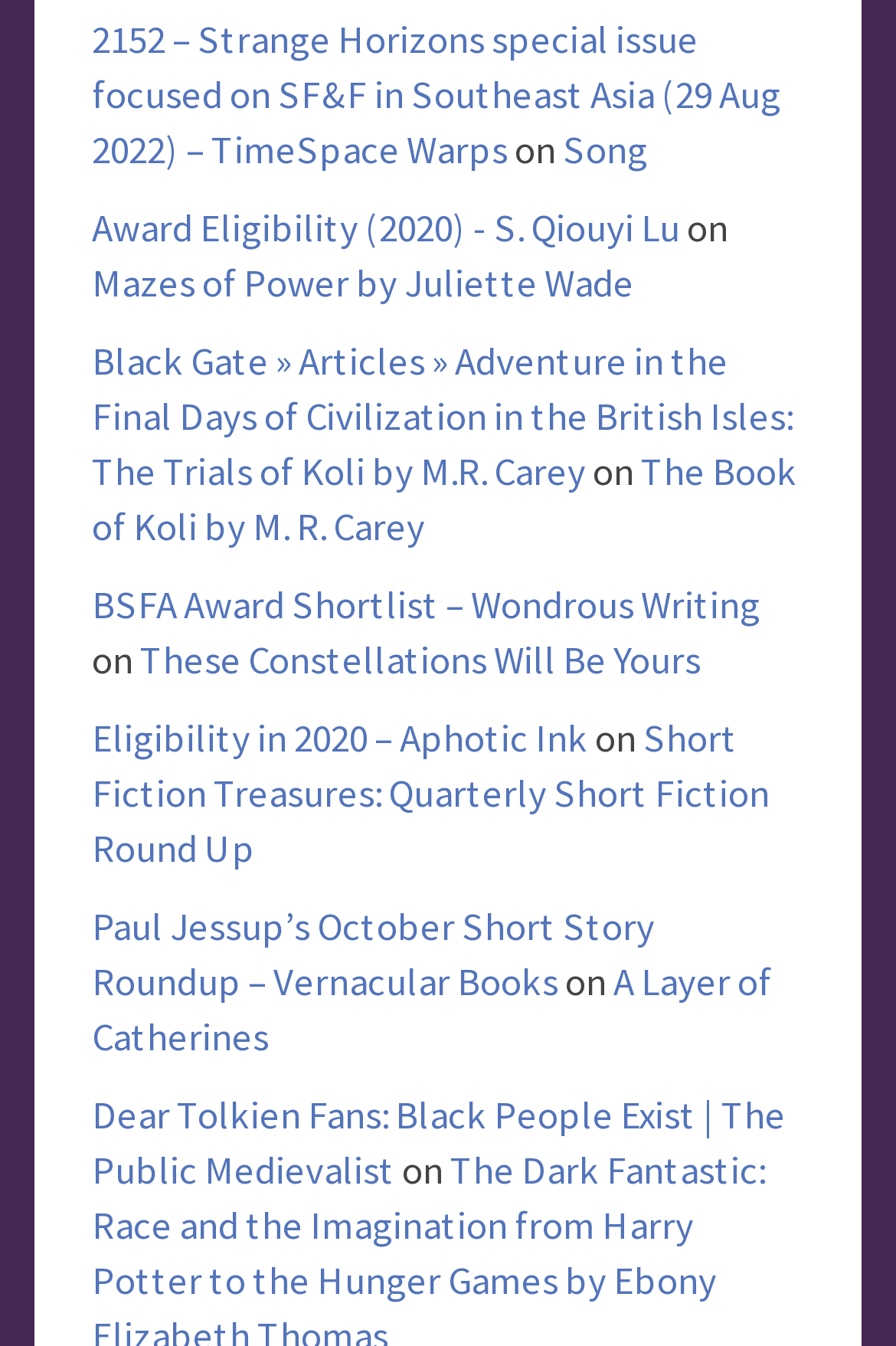Are all links on the left side of the webpage?
Examine the image and give a concise answer in one word or a short phrase.

Yes